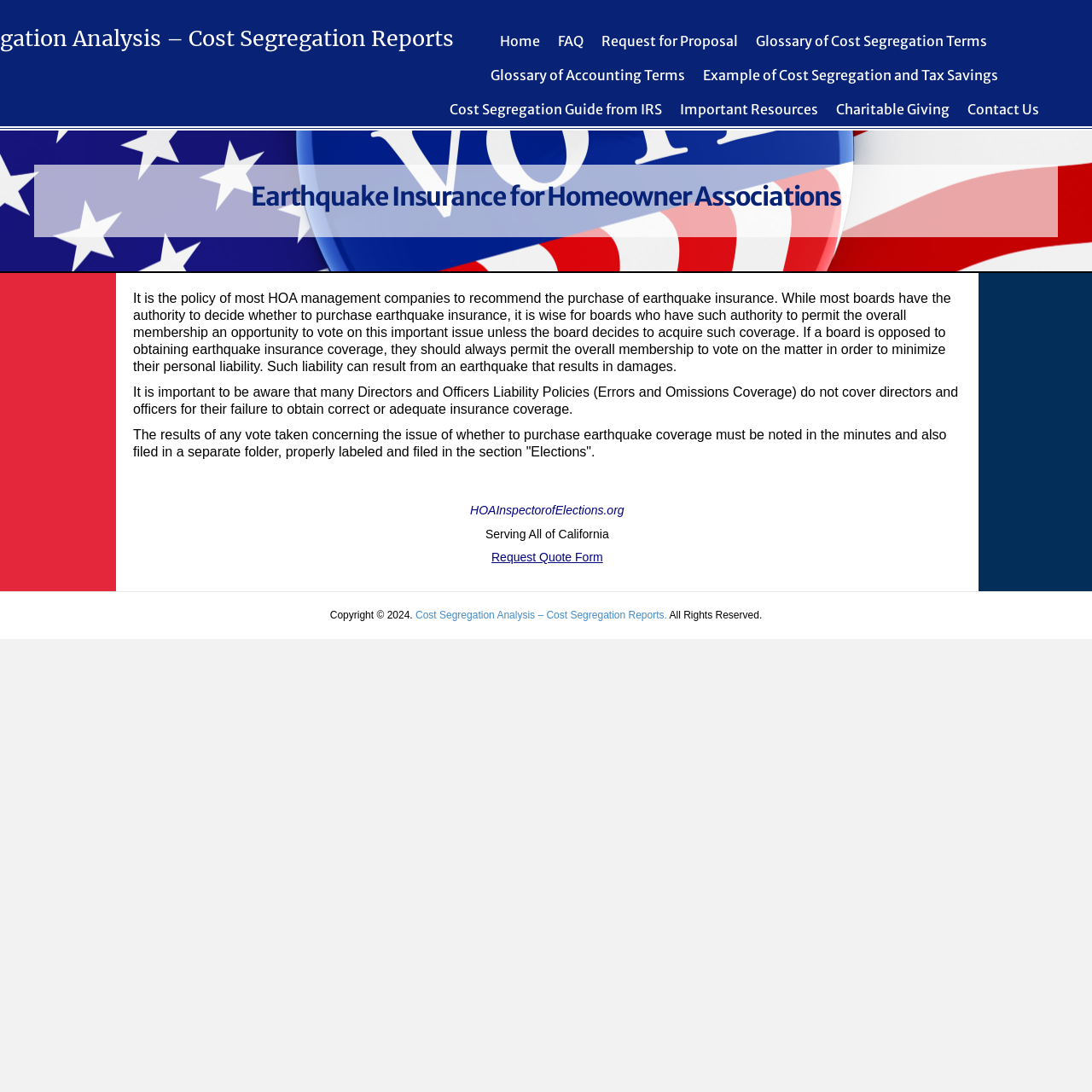Identify the bounding box coordinates of the region that needs to be clicked to carry out this instruction: "Learn about Cost Segregation Guide from IRS". Provide these coordinates as four float numbers ranging from 0 to 1, i.e., [left, top, right, bottom].

[0.404, 0.084, 0.614, 0.116]